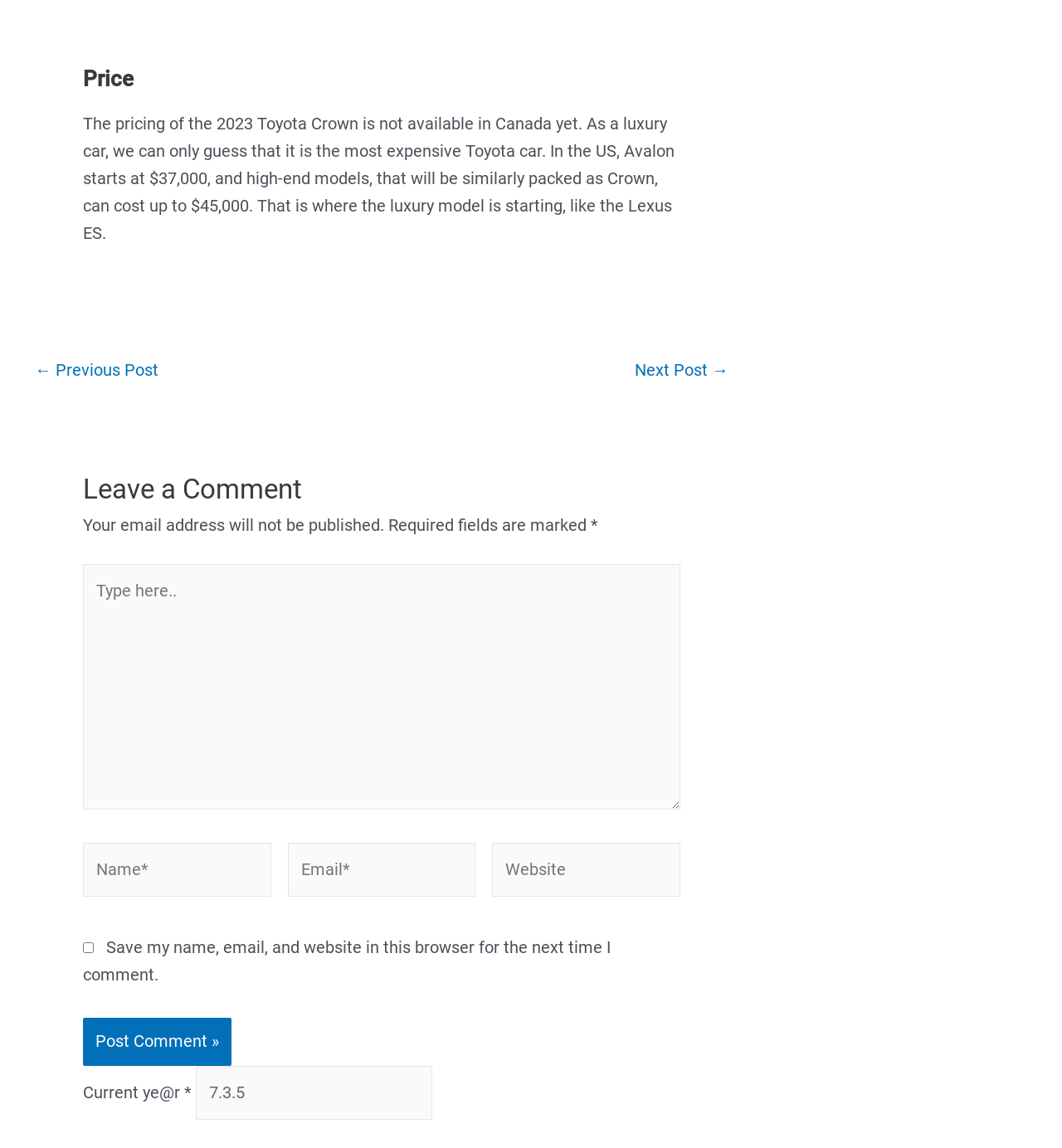Please specify the bounding box coordinates of the clickable region necessary for completing the following instruction: "Enter text in the comment box". The coordinates must consist of four float numbers between 0 and 1, i.e., [left, top, right, bottom].

[0.078, 0.492, 0.641, 0.705]